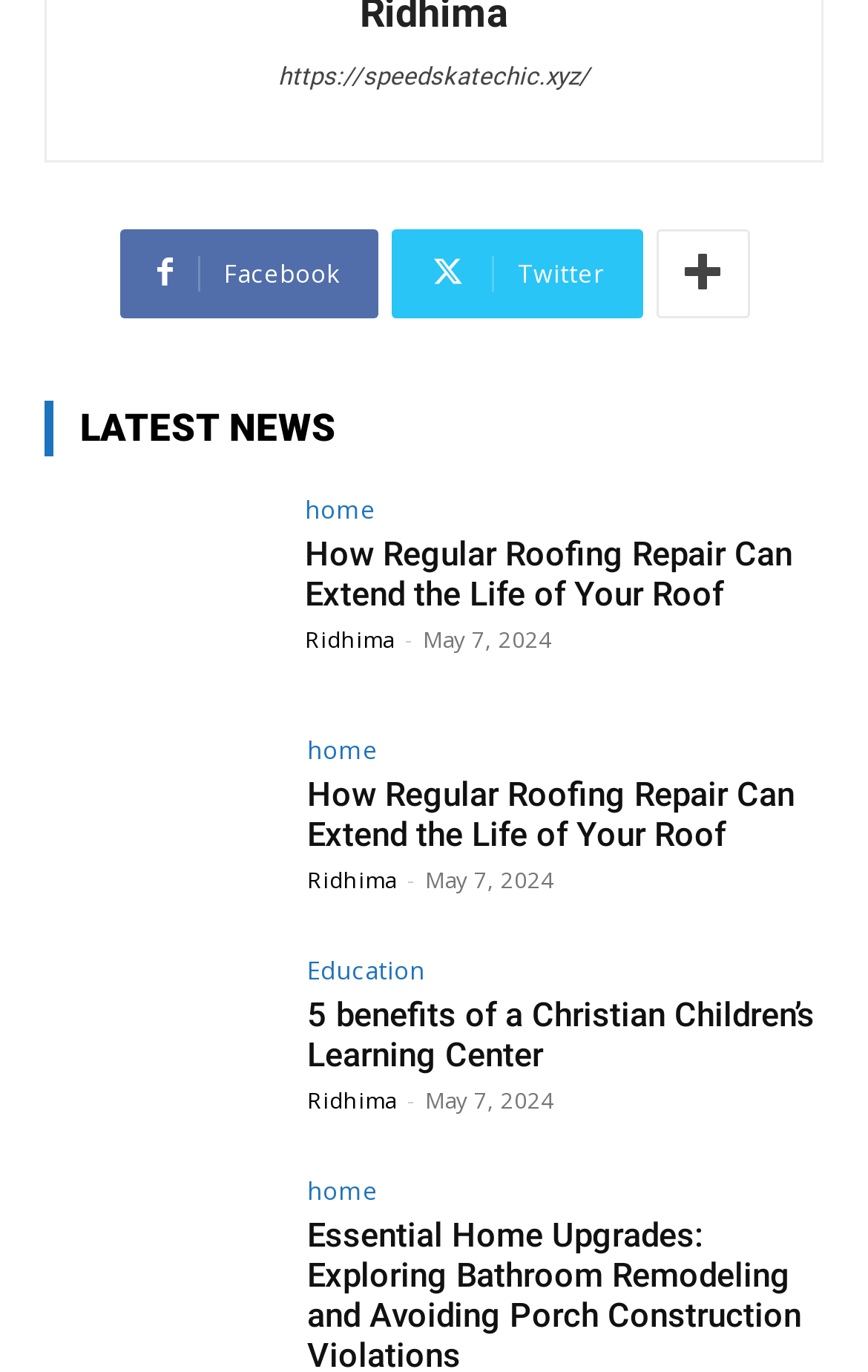Please indicate the bounding box coordinates of the element's region to be clicked to achieve the instruction: "Read the latest news". Provide the coordinates as four float numbers between 0 and 1, i.e., [left, top, right, bottom].

[0.092, 0.295, 0.387, 0.327]